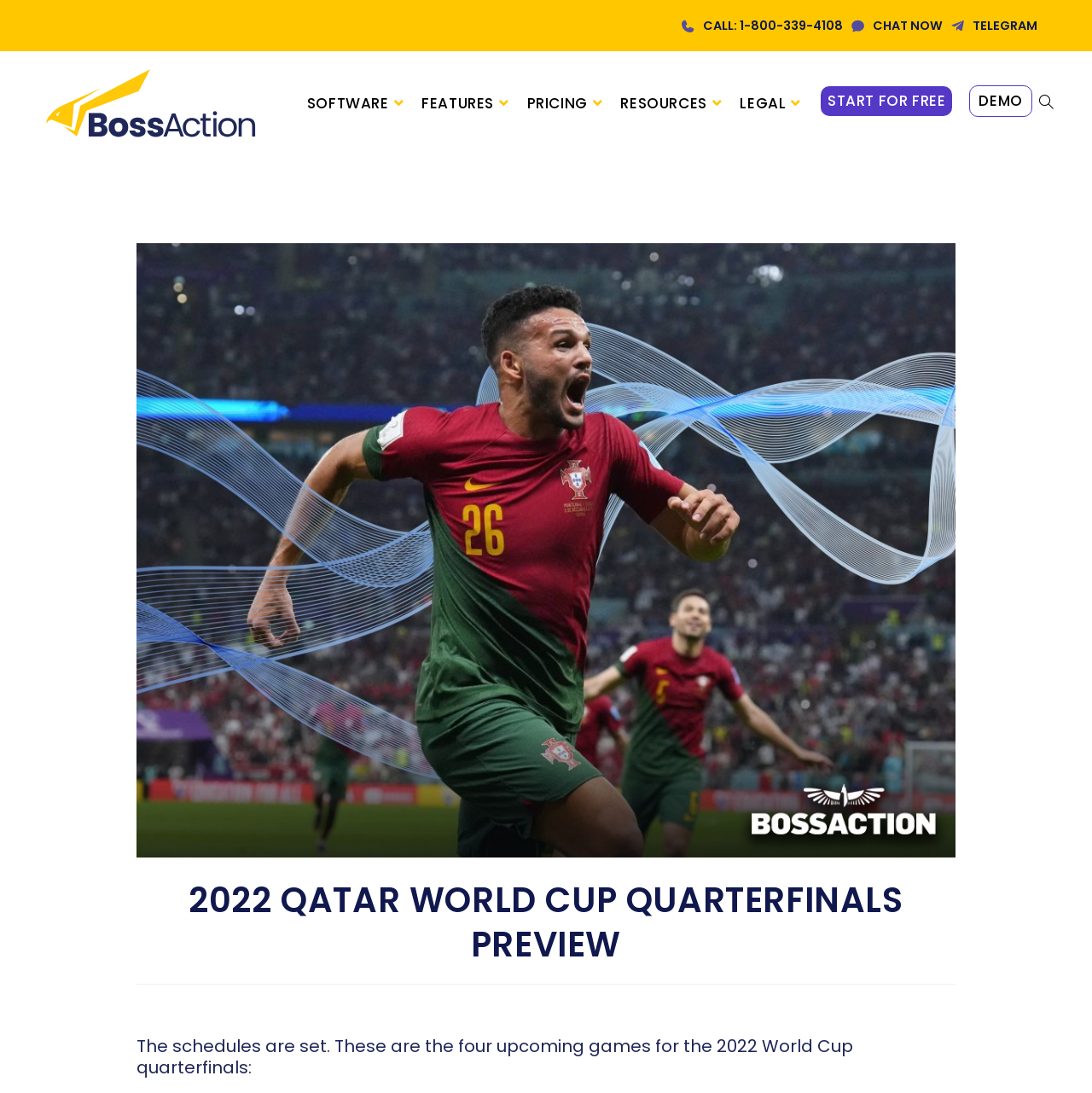How many games are mentioned in the quarterfinals?
Give a detailed and exhaustive answer to the question.

The webpage states 'These are the four upcoming games for the 2022 World Cup quarterfinals:', indicating that there are four games mentioned in the quarterfinals.